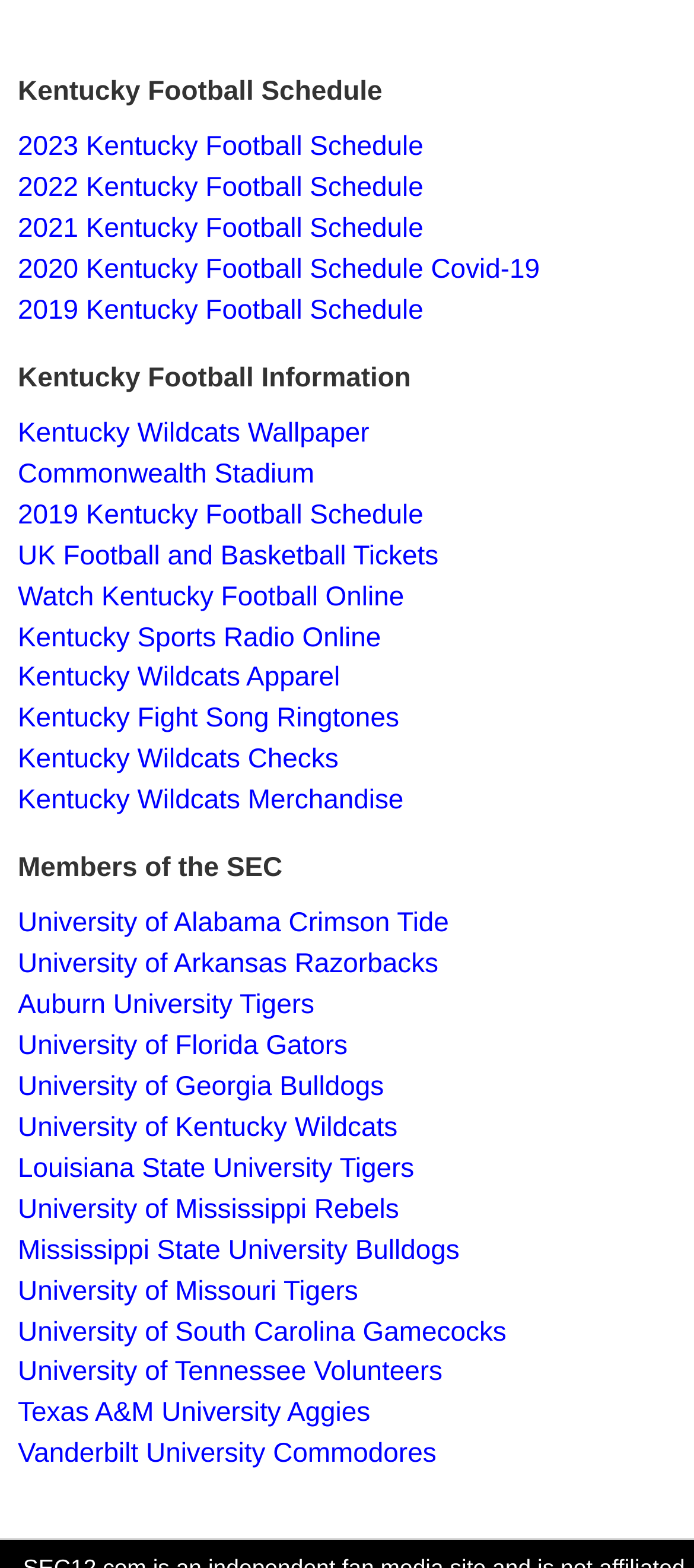Answer the question below with a single word or a brief phrase: 
How many universities are listed as members of the SEC?

14